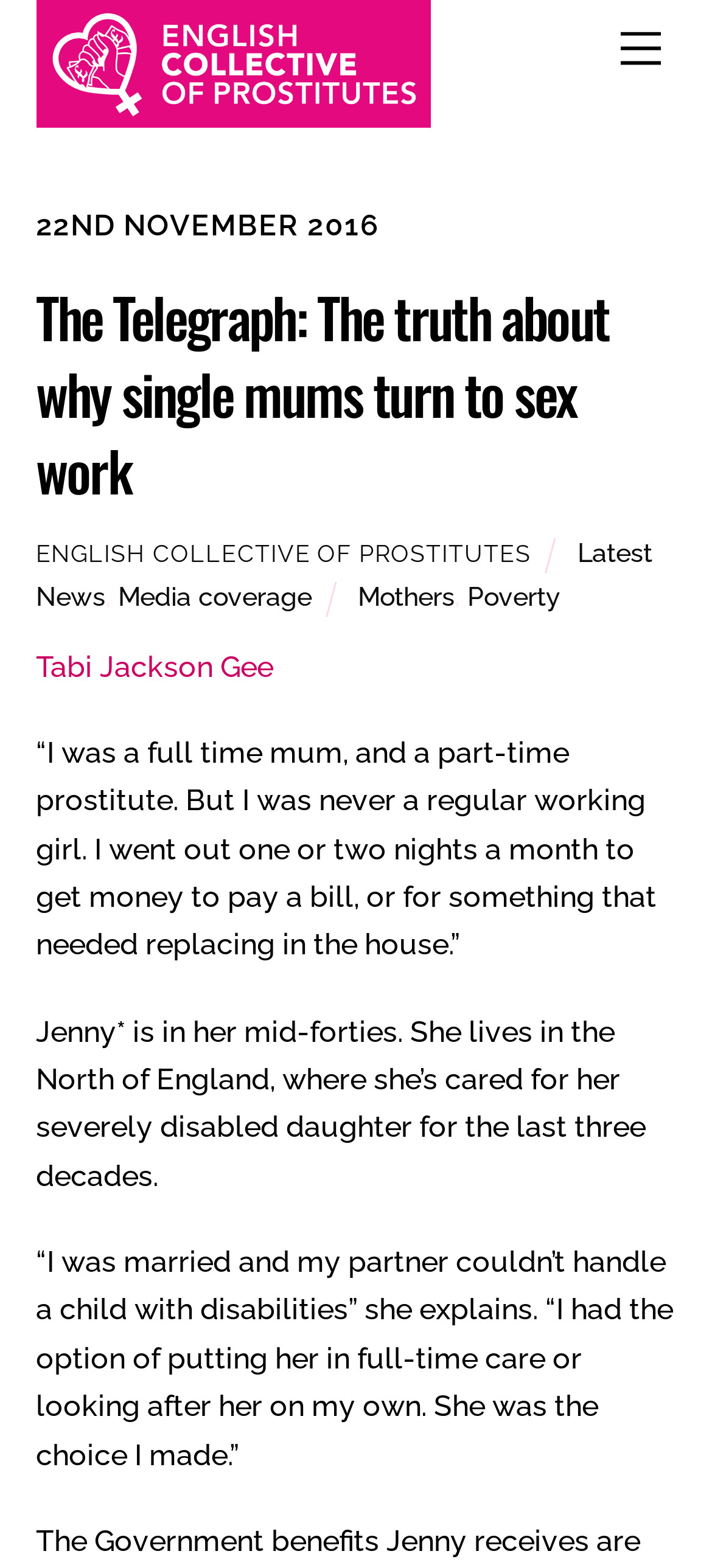Please give a concise answer to this question using a single word or phrase: 
What is the position of the 'Back To Top' button?

Bottom right